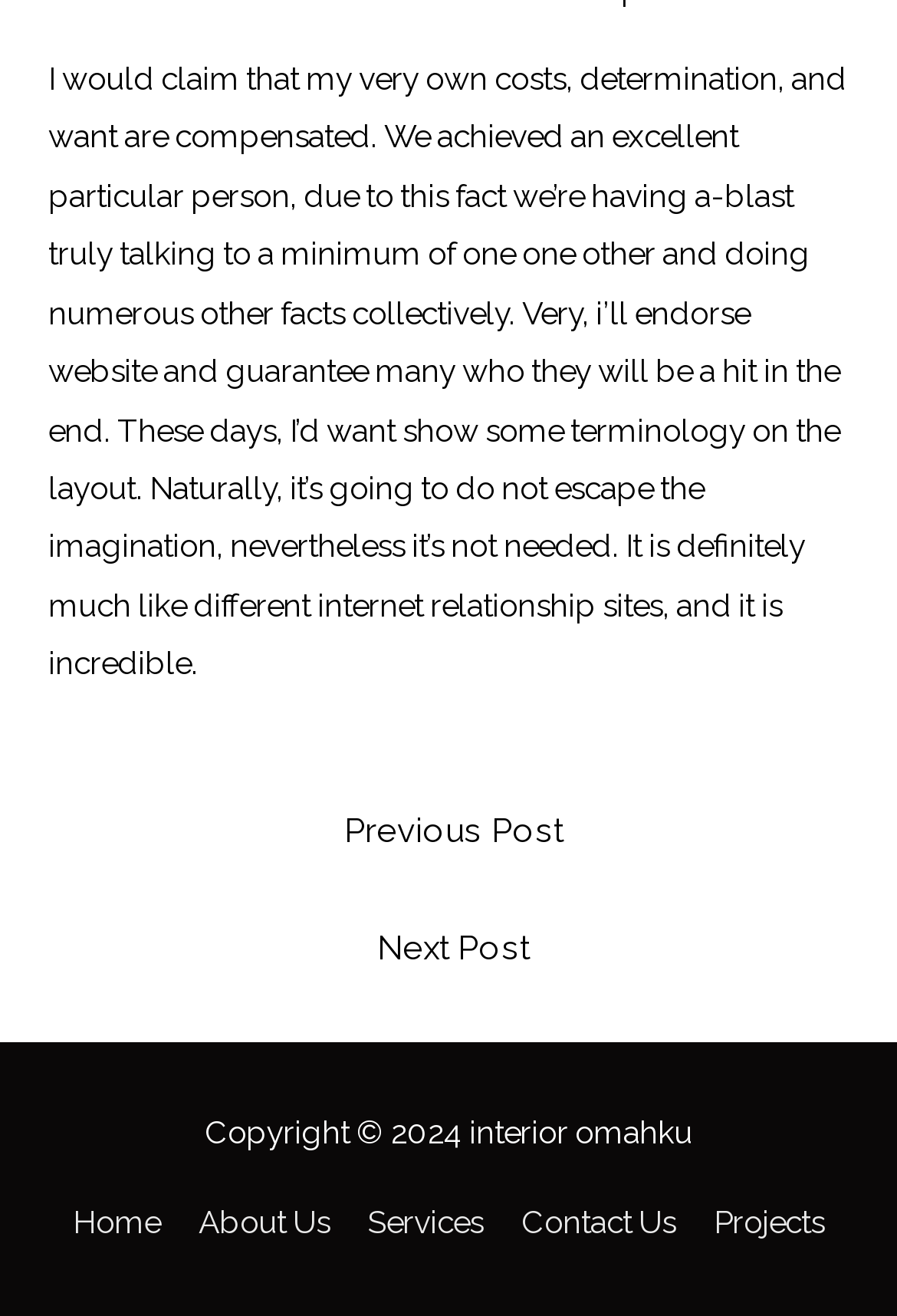Please examine the image and provide a detailed answer to the question: What is the user's opinion about the website?

The user's opinion about the website is positive because they mentioned that they achieved an excellent person, they're having a blast, and they will endorse the website, indicating a satisfactory experience.